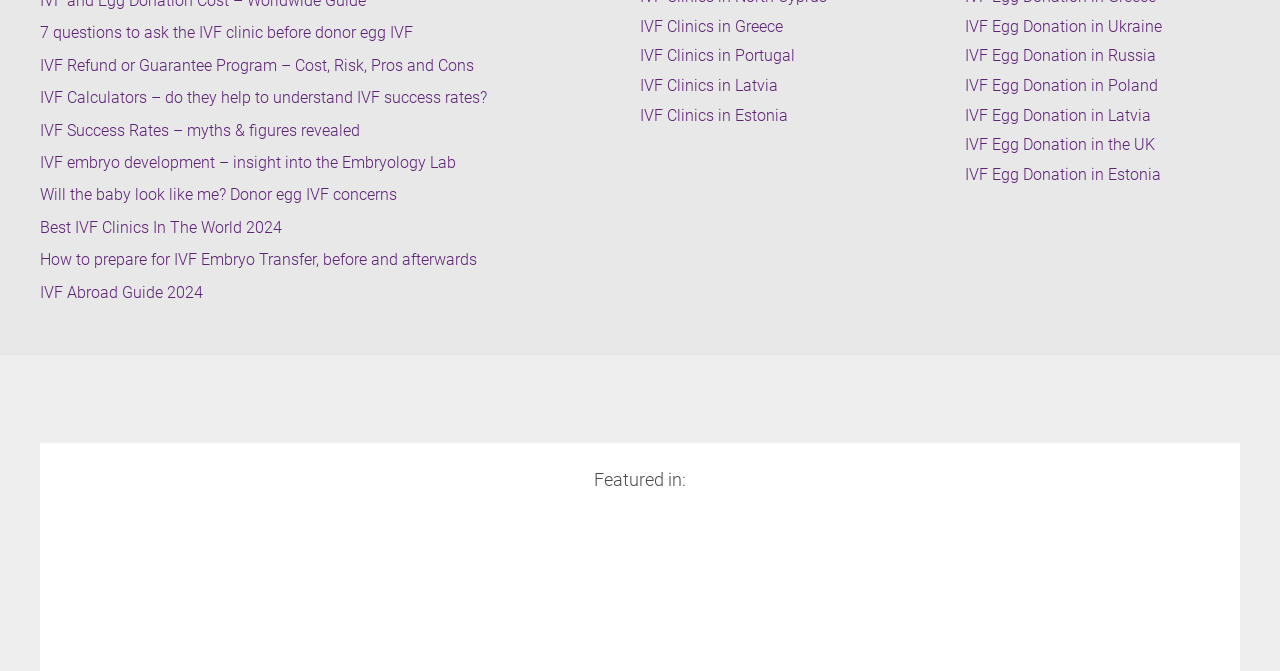What social media platforms are linked on this webpage? Please answer the question using a single word or phrase based on the image.

Facebook, Instagram, YouTube